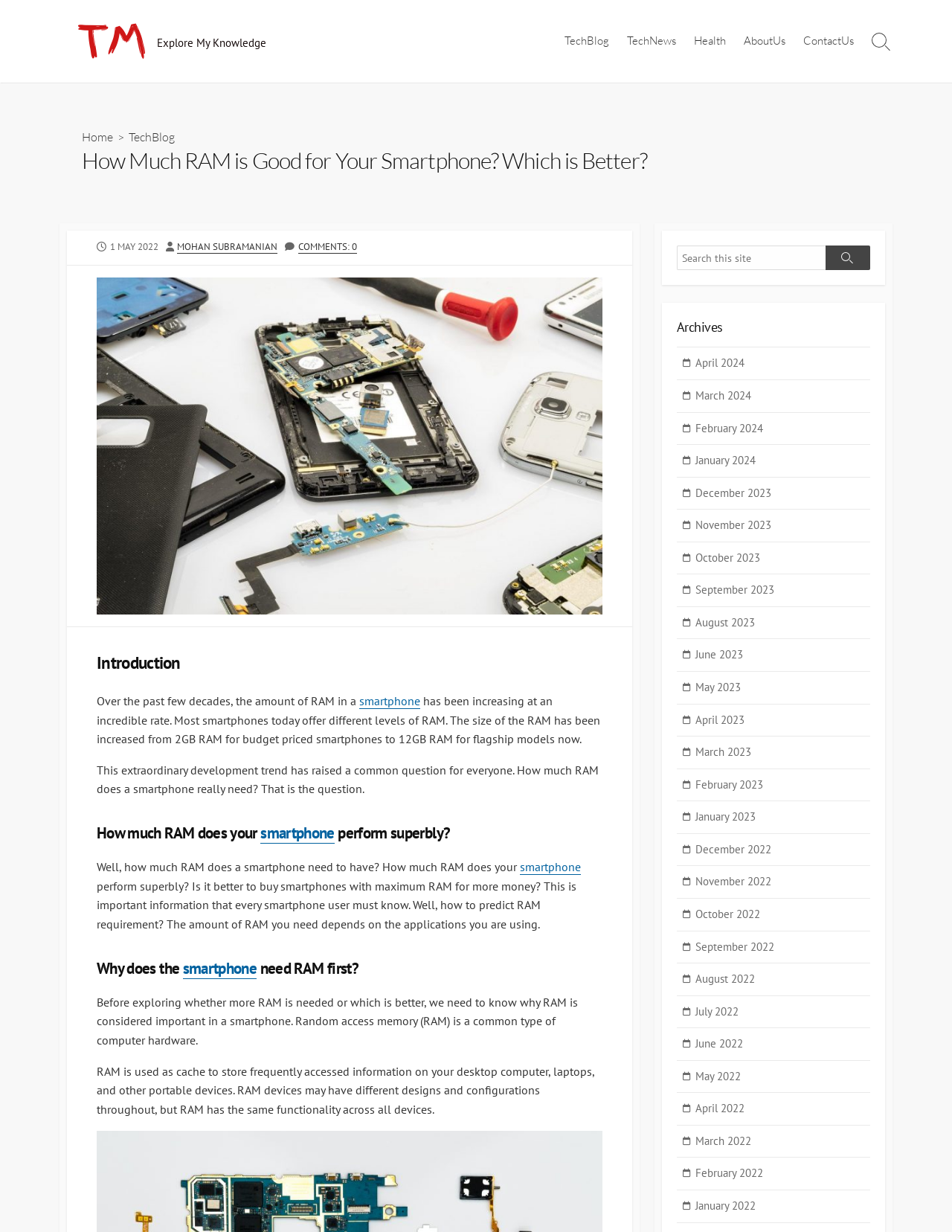What is the date of the published article?
Based on the screenshot, respond with a single word or phrase.

1 MAY 2022